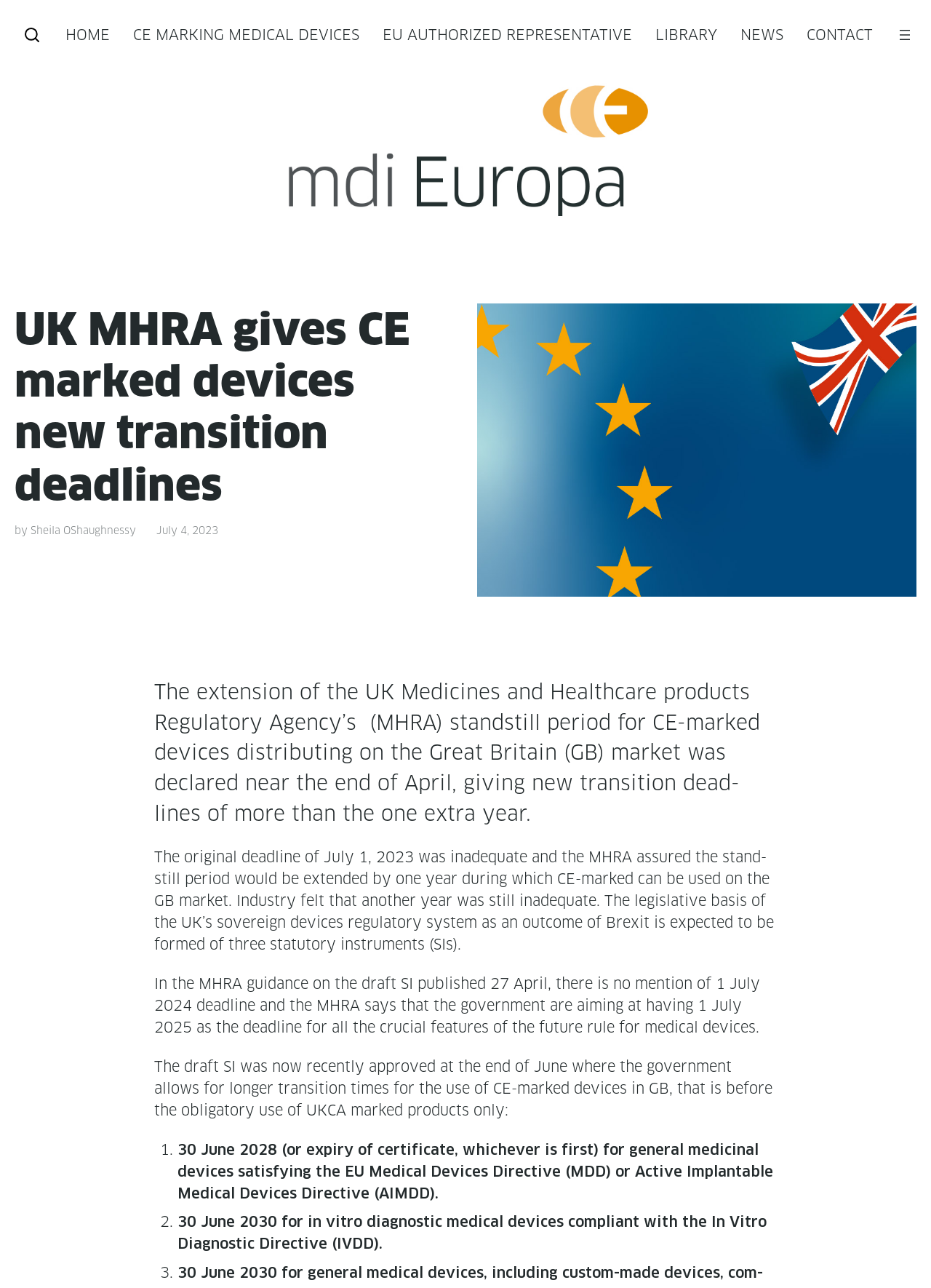Generate an in-depth caption that captures all aspects of the webpage.

The webpage is about the UK MHRA giving CE marked devices new transition deadlines. At the top, there is a navigation menu with links to "HOME", "CE MARKING MEDICAL DEVICES", "EU AUTHORIZED REPRESENTATIVE", "LIBRARY", "NEWS", and "CONTACT". Below the navigation menu, there is a figure with an image. 

The main content of the webpage is an article with a heading "UK MHRA gives CE marked devices new transition deadlines". The article is written by Sheila OShaughnessy and was published on July 4, 2023. The article discusses the extension of the UK Medicines and Healthcare products Regulatory Agency's (MHRA) standstill period for CE-marked devices distributing on the Great Britain (GB) market. 

The article is divided into several paragraphs, with the first paragraph explaining the background of the MHRA's decision. The following paragraphs provide more details about the new transition deadlines, including the original deadline of July 1, 2023, and the MHRA's guidance on the draft SI published on April 27. 

There is a list at the end of the article, outlining the new transition deadlines for the use of CE-marked devices in GB. The list includes three points: the first point is for general medical devices satisfying the EU Medical Devices Directive (MDD) or Active Implantable Medical Devices Directive (AIMDD), with a deadline of June 30, 2028; the second point is for in vitro diagnostic medical devices compliant with the In Vitro Diagnostic Directive (IVDD), with a deadline of June 30, 2030; and the third point is not explicitly stated.